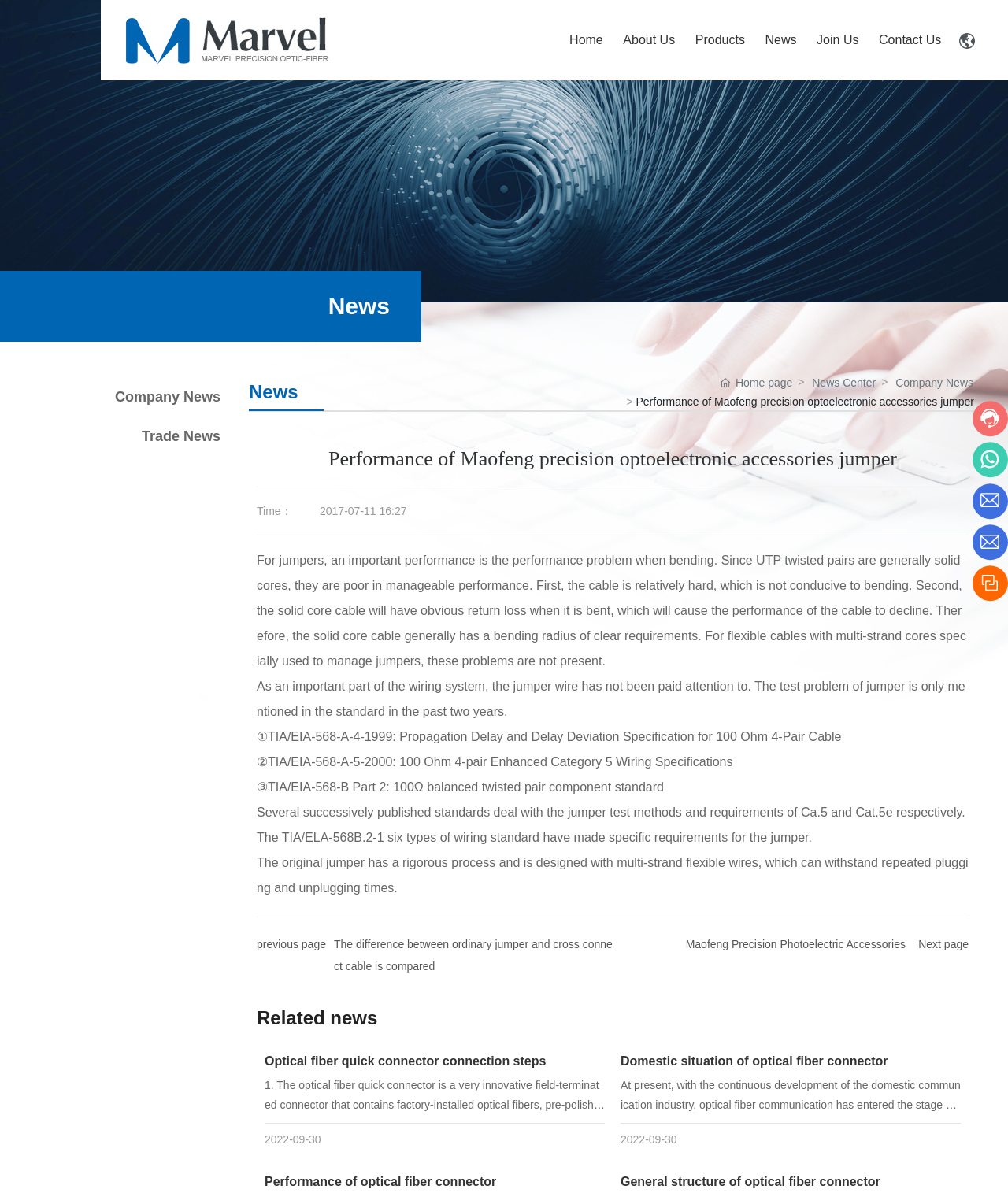Articulate a complete and detailed caption of the webpage elements.

The webpage is about Maofeng Precision Optoelectronics, a company that specializes in high-precision metal parts and optical fiber accessories. At the top of the page, there is a logo and a navigation menu with links to "Home", "About Us", "Products", "News", "Join Us", and "Contact Us". On the top-right corner, there is a language selection option with an English flag icon.

Below the navigation menu, there is a large banner image that spans the entire width of the page. Underneath the banner, there is a news section with a heading "News" and several links to news articles, including "Company News" and "Trade News". On the right side of the news section, there is a "News Center" link and a "Home page" link with a small icon.

The main content of the page is about the performance of Maofeng precision optoelectronic accessories jumper. There is a heading with the same title, followed by a series of paragraphs discussing the performance problems of jumpers when bending, the advantages of flexible cables with multi-strand cores, and the testing standards for jumpers. The text is accompanied by several horizontal separator lines.

At the bottom of the page, there are links to related news articles, including "Optical fiber quick connector connection steps" and "Domestic situation of optical fiber connector". There are also several small images on the right side of the page, likely representing different types of optical fiber connectors.

Overall, the webpage provides information about Maofeng Precision Optoelectronics and its products, with a focus on the performance of precision optoelectronic accessories jumper and related news articles.